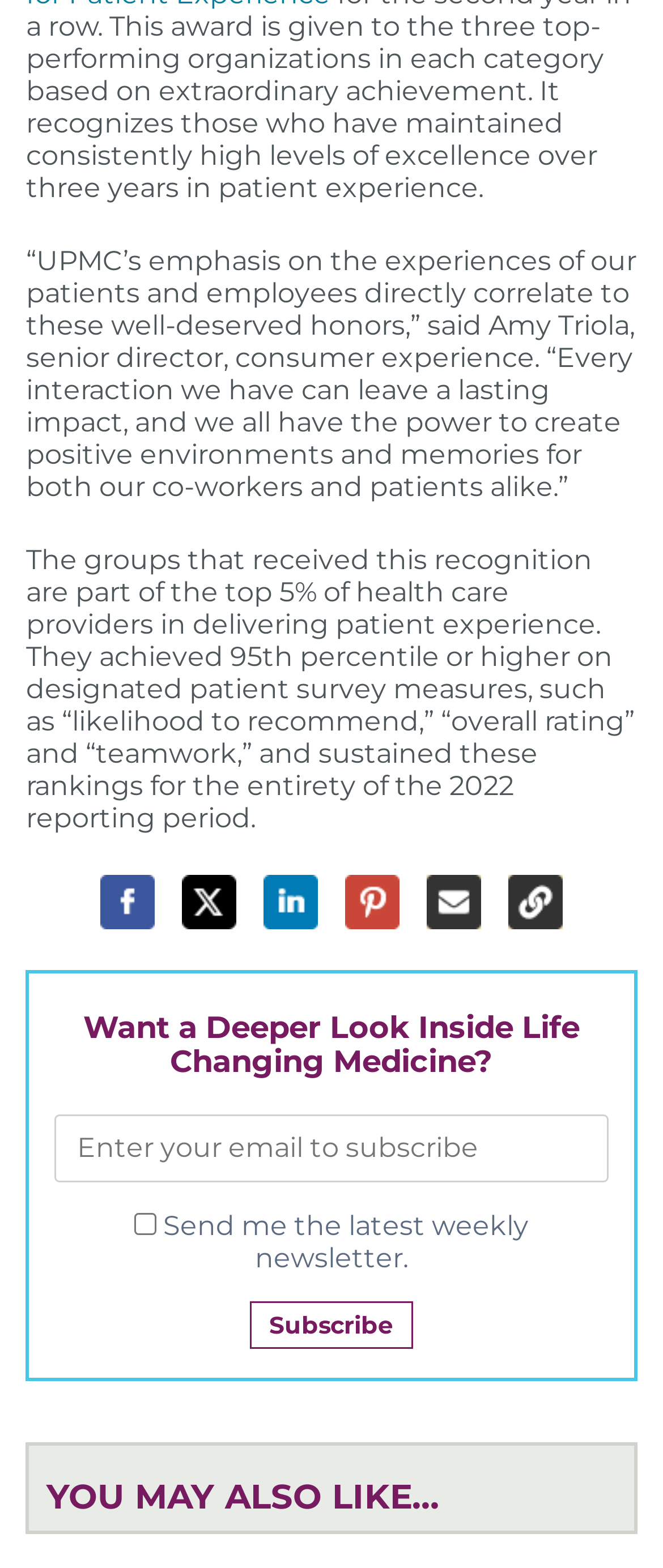What is the purpose of the textbox at the bottom of the page?
Give a detailed explanation using the information visible in the image.

The textbox at the bottom of the page is used to enter an email address to subscribe to a newsletter or other updates, as indicated by the label 'Enter your email to subscribe'.